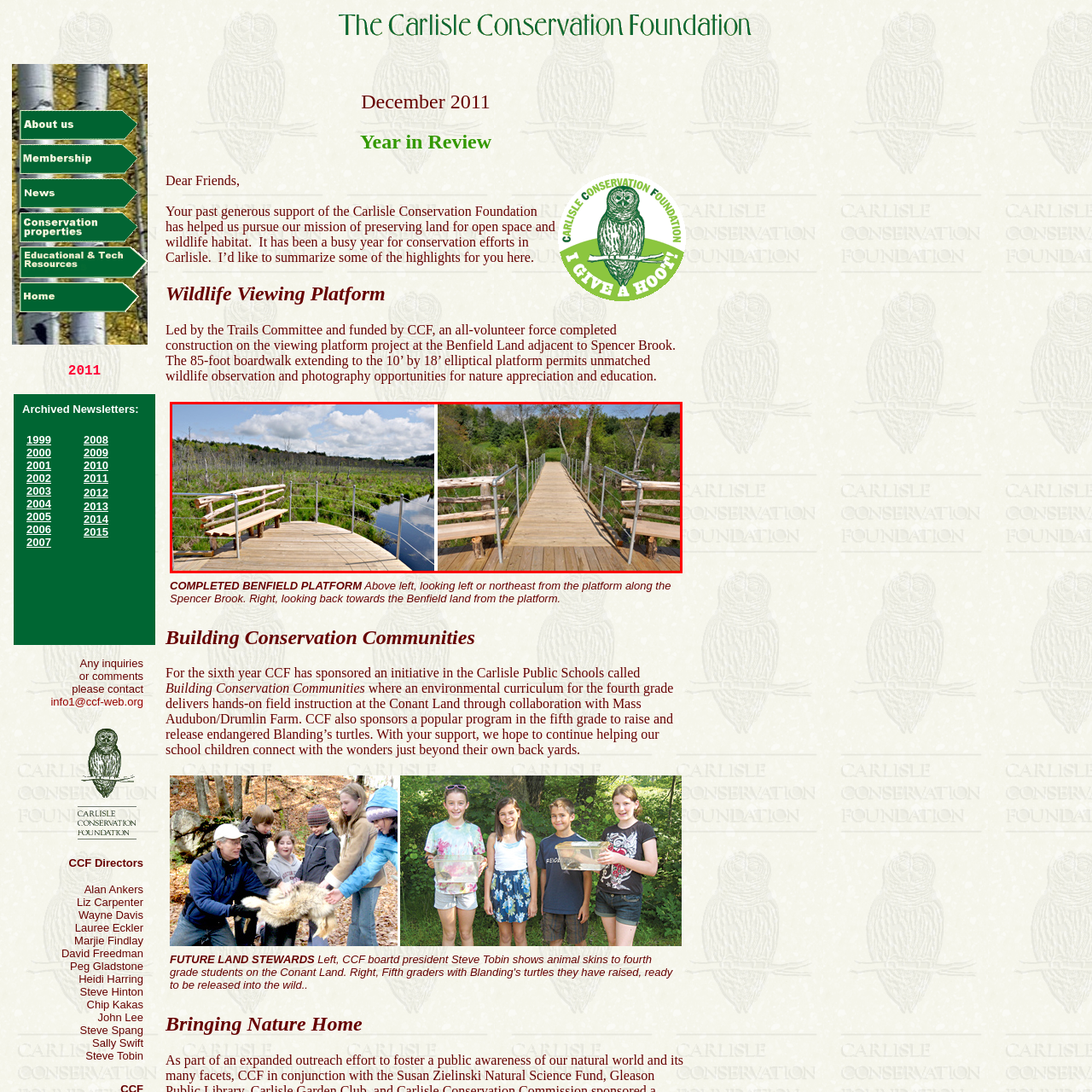Analyze the picture within the red frame, What is the likely purpose of the benches on the boardwalk? 
Provide a one-word or one-phrase response.

Providing a resting spot